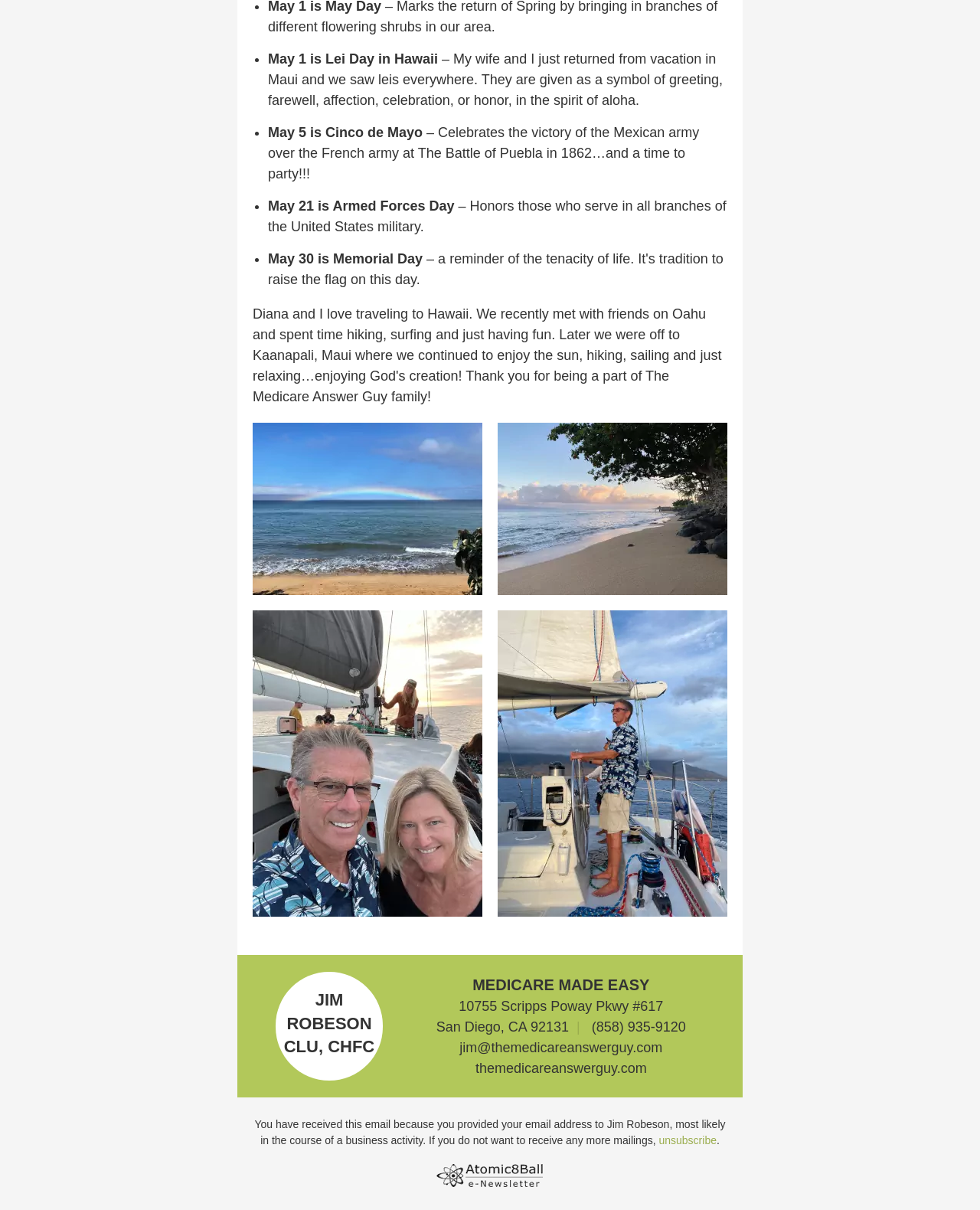Based on the provided description, "(858) 935-9120", find the bounding box of the corresponding UI element in the screenshot.

[0.6, 0.842, 0.7, 0.855]